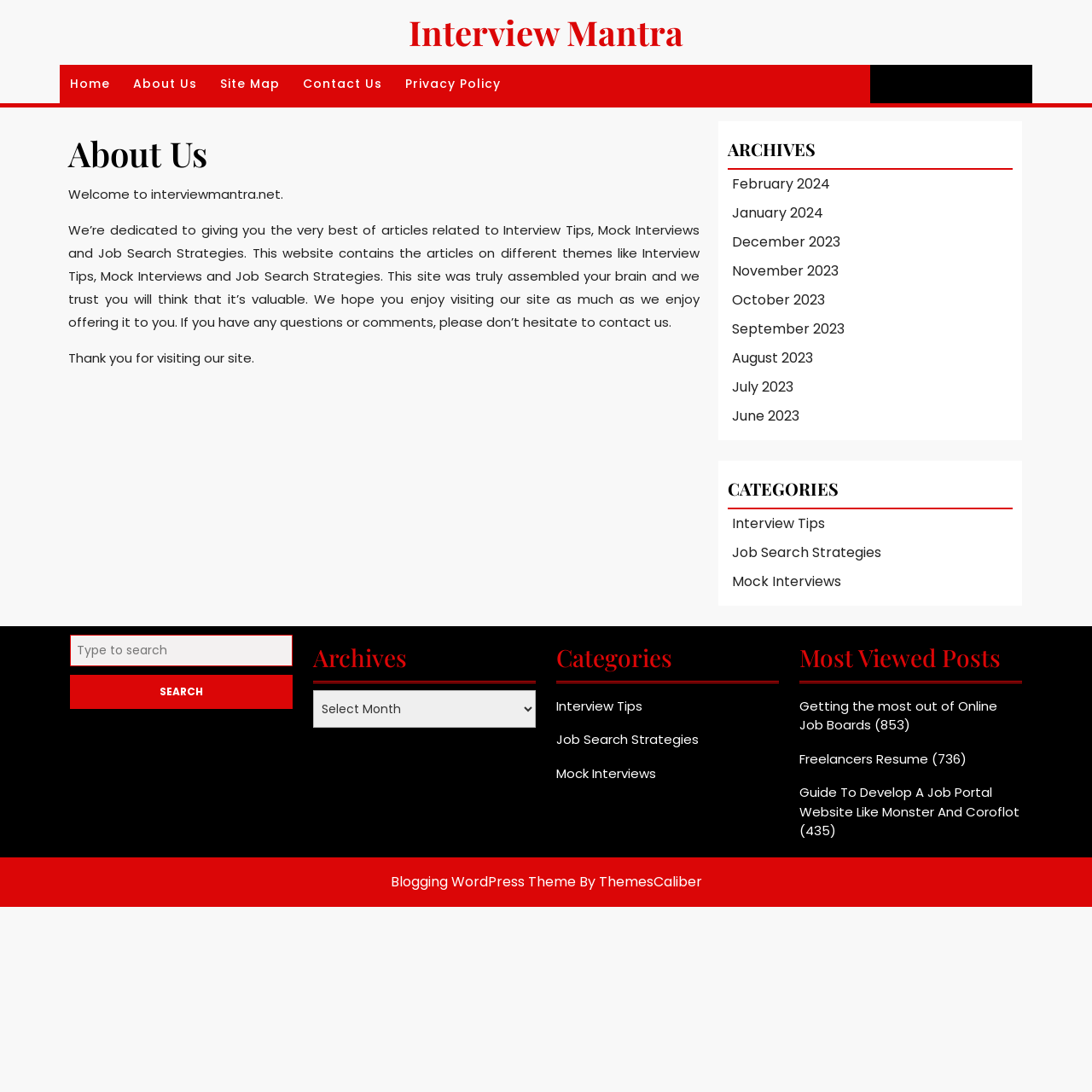How many categories are listed in the 'CATEGORIES' section?
Answer the question in as much detail as possible.

I counted the number of links in the 'CATEGORIES' section, which are 'Interview Tips', 'Job Search Strategies', and 'Mock Interviews'. There are 3 categories listed.